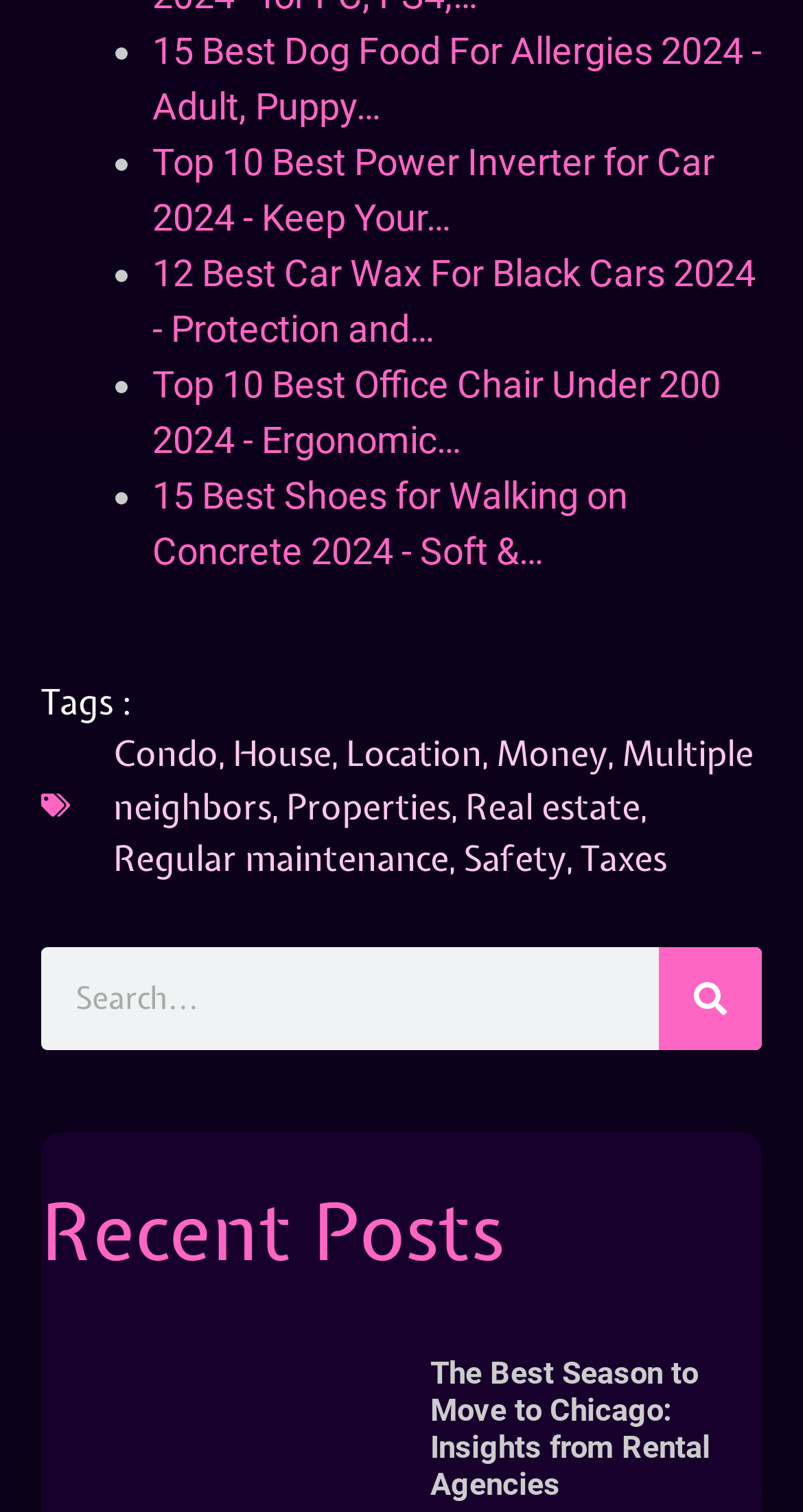What is the title of the recent post?
Based on the visual content, answer with a single word or a brief phrase.

The Best Season to Move to Chicago: Insights from Rental Agencies